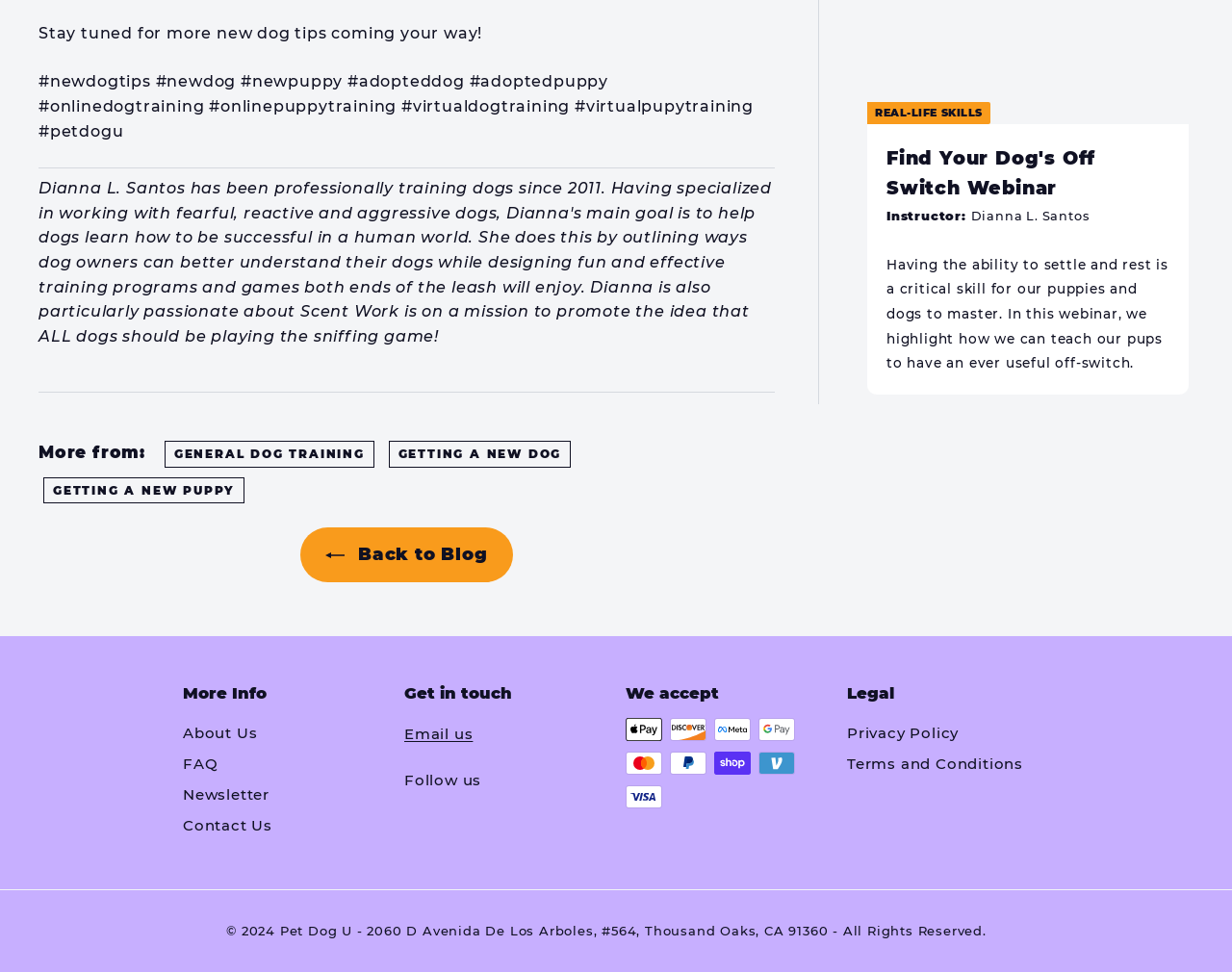Identify the bounding box coordinates of the region that should be clicked to execute the following instruction: "Email us".

[0.328, 0.74, 0.384, 0.771]